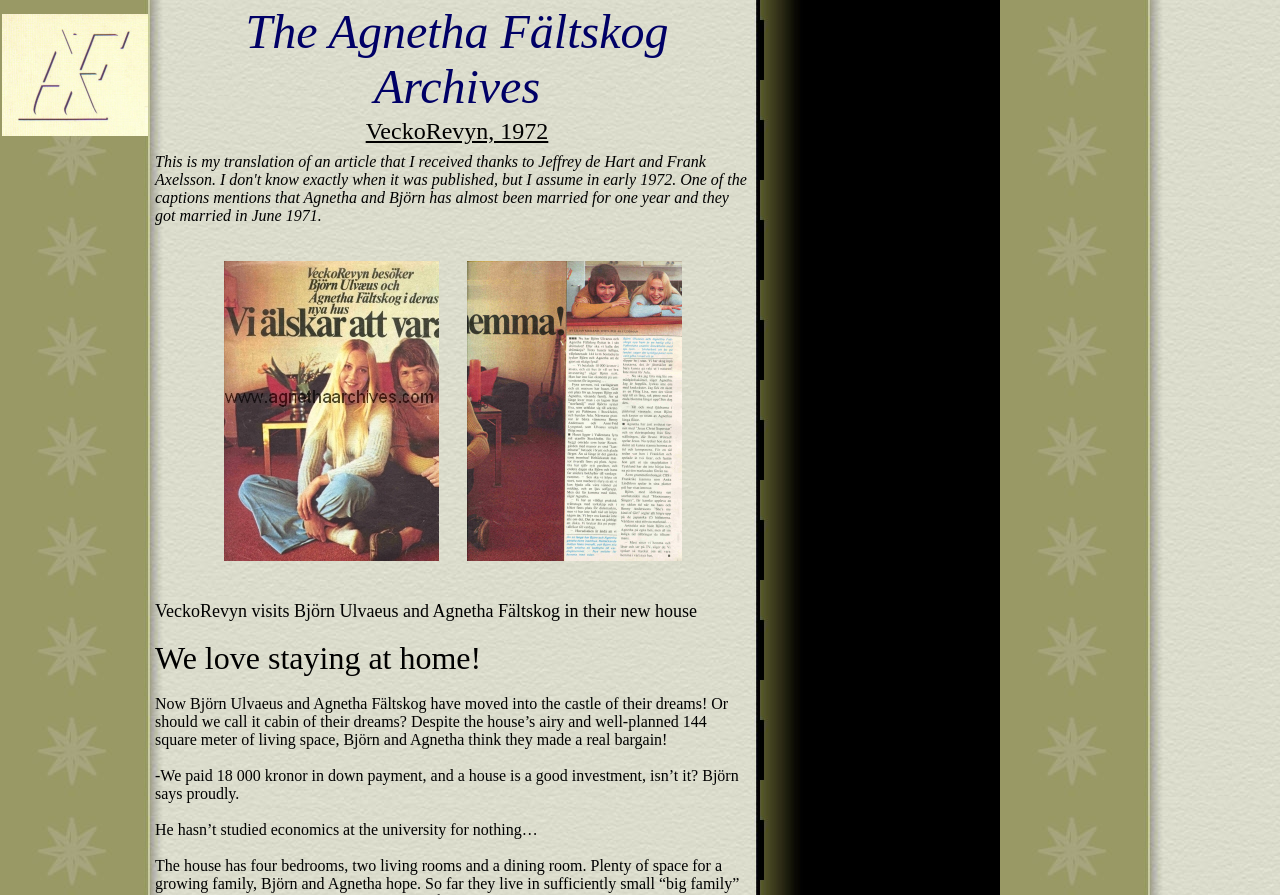What is the content of the table cell at [0.123, 0.002, 0.591, 0.164]?
Using the image as a reference, answer with just one word or a short phrase.

The Agnetha Fältskog Archives